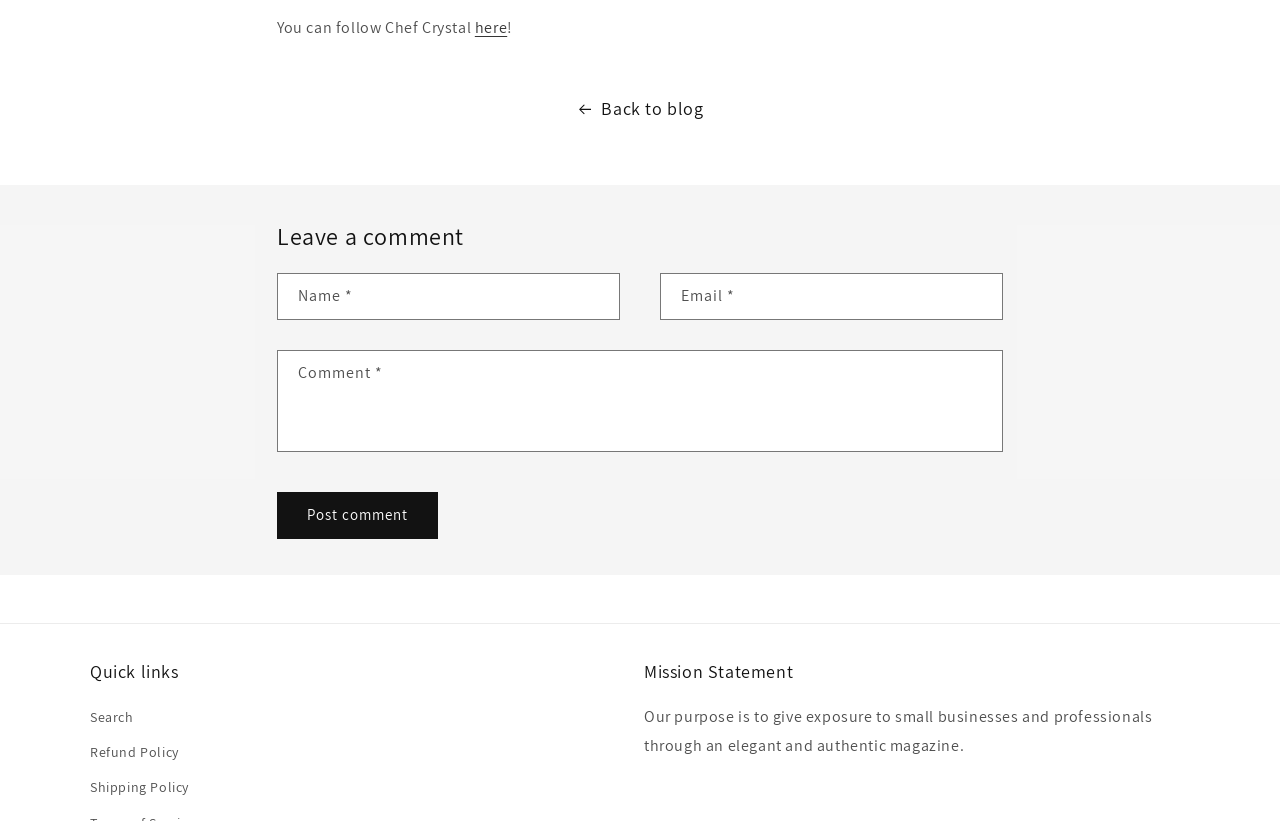Please find the bounding box coordinates of the element that needs to be clicked to perform the following instruction: "Post a comment". The bounding box coordinates should be four float numbers between 0 and 1, represented as [left, top, right, bottom].

[0.216, 0.599, 0.342, 0.656]